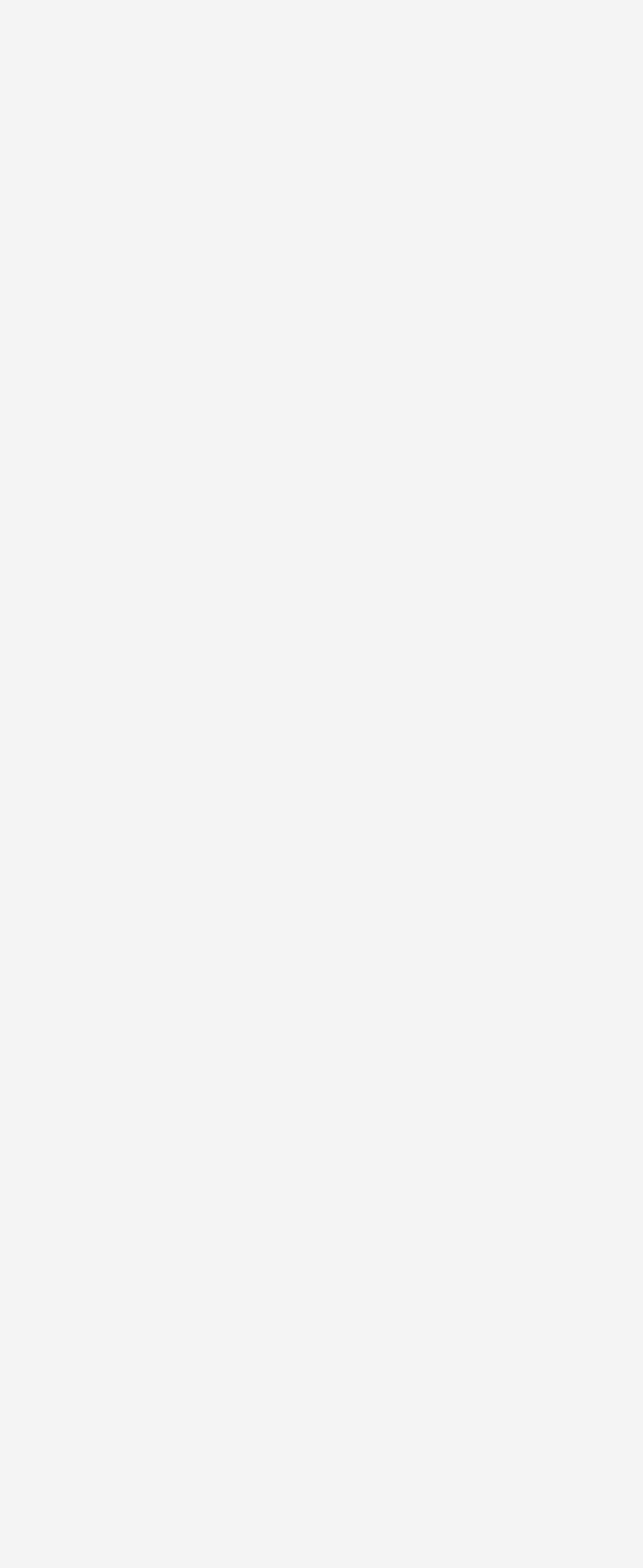Please look at the image and answer the question with a detailed explanation: Who is the most frequent commenter?

I analyzed the usernames associated with each comment and found that 'Nanorock' appears most frequently, indicating that this user has made the most comments.